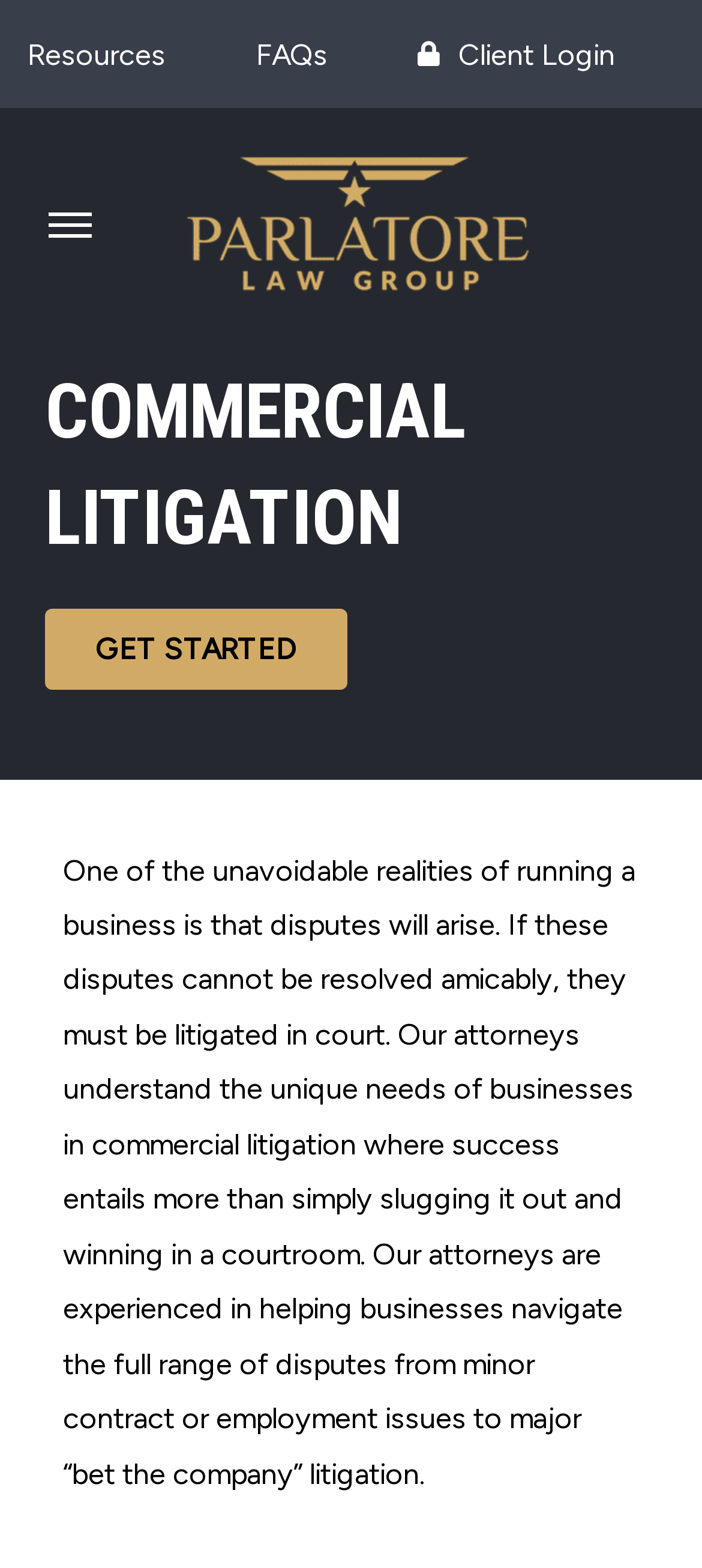Utilize the details in the image to thoroughly answer the following question: What type of law does the Parlatore Law Group specialize in?

Based on the webpage, the Parlatore Law Group logo is present, and the heading 'COMMERCIAL LITIGATION' is displayed prominently, indicating that the law group specializes in commercial litigation.